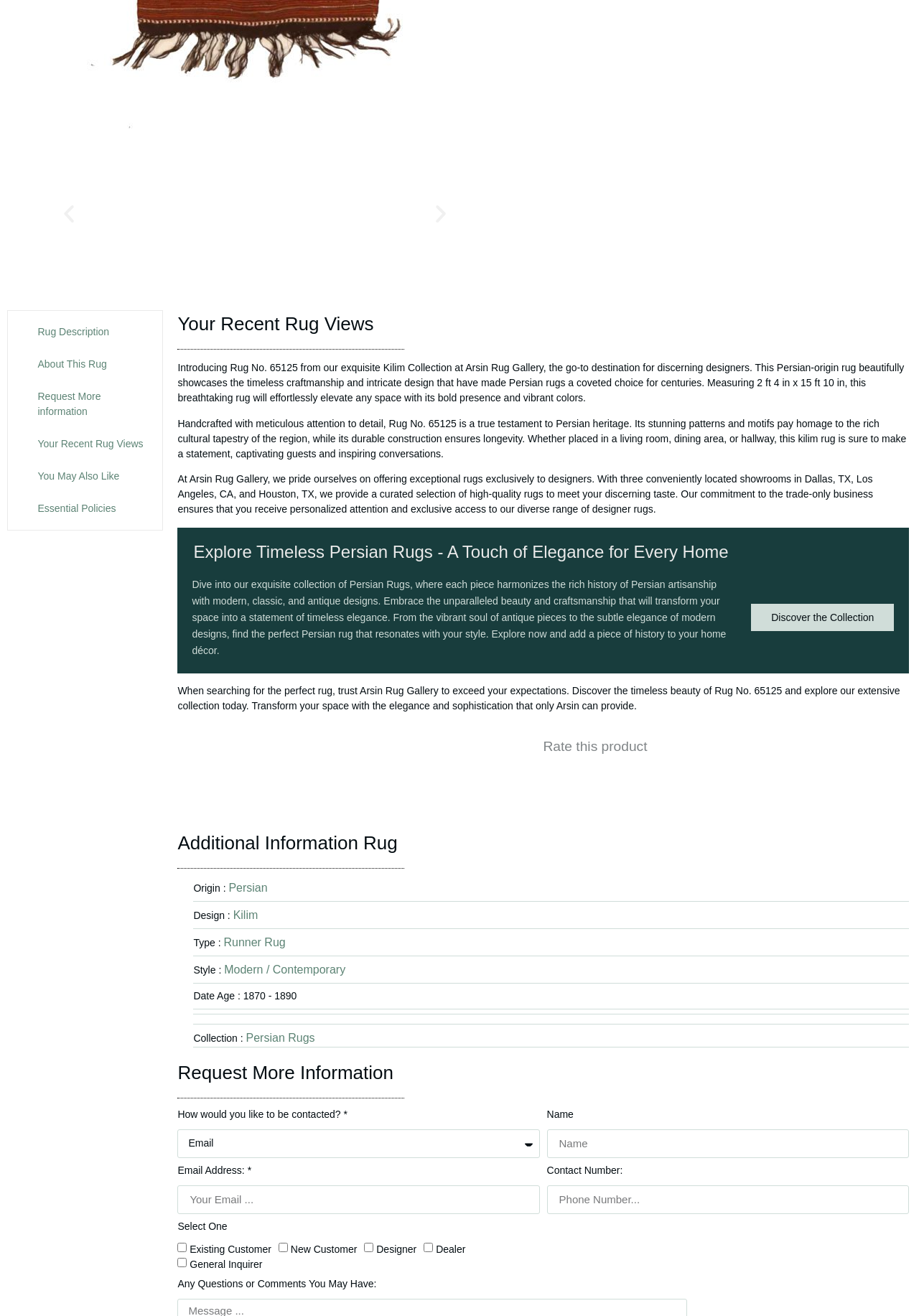What type of rug is Rug No. 65125?
Answer with a single word or short phrase according to what you see in the image.

Kilim